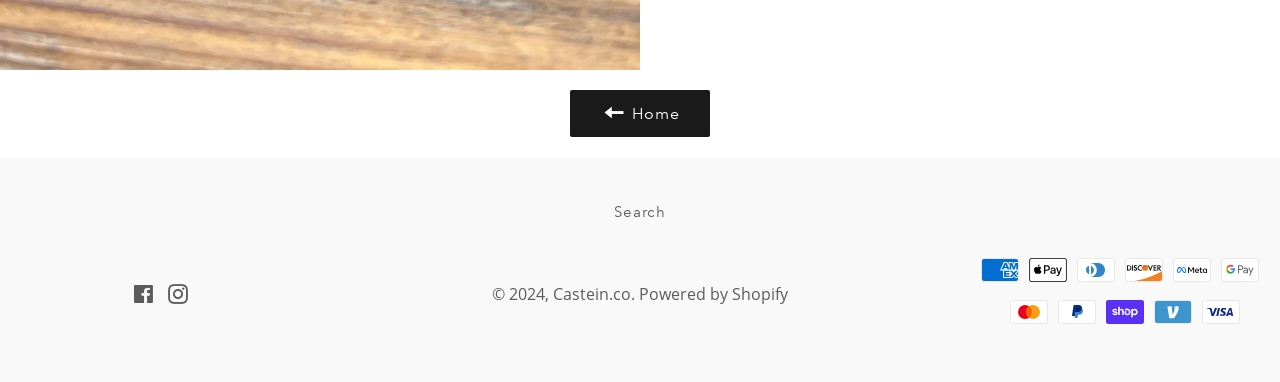Calculate the bounding box coordinates of the UI element given the description: "Powered by Shopify".

[0.499, 0.741, 0.616, 0.799]